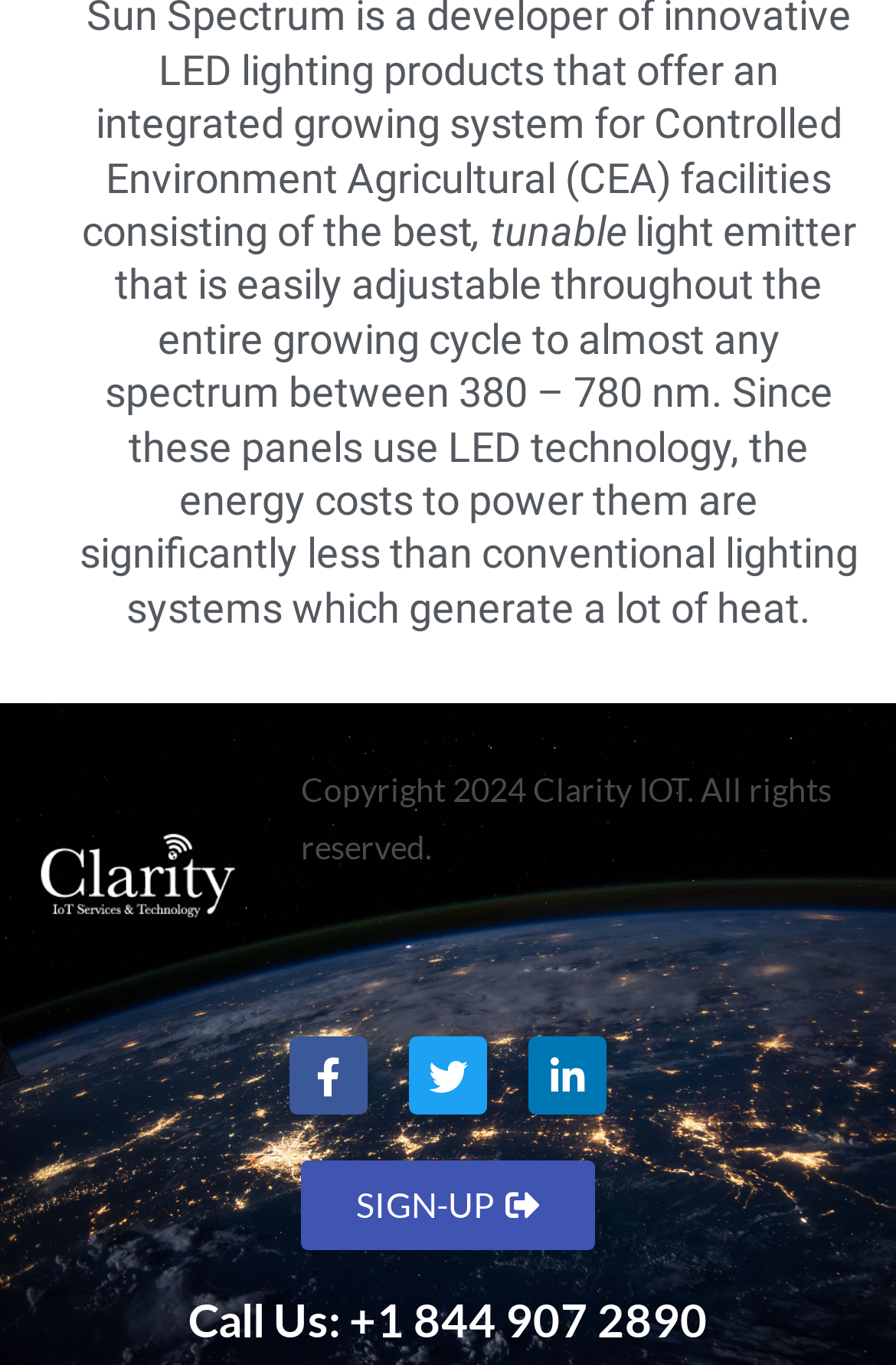What is the phone number?
Refer to the screenshot and deliver a thorough answer to the question presented.

The phone number can be found at the bottom of the webpage, in the 'Call Us' section, which displays the phone number as '+1 844 907 2890'.